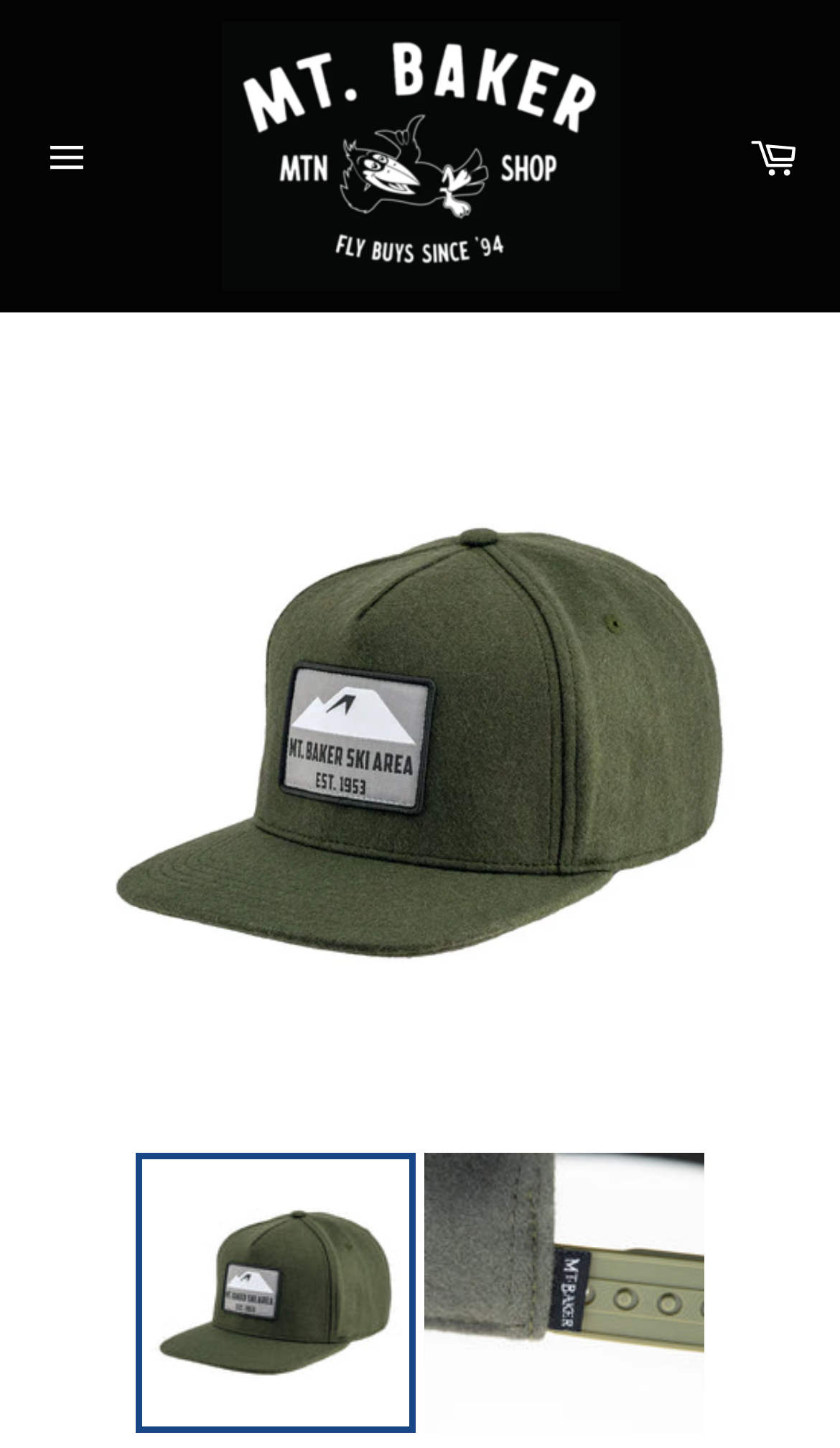How many links to 1953 Snapback are there?
Kindly offer a comprehensive and detailed response to the question.

I counted the number of link elements with the text '1953 Snapback' and found three of them, located at different positions on the webpage.